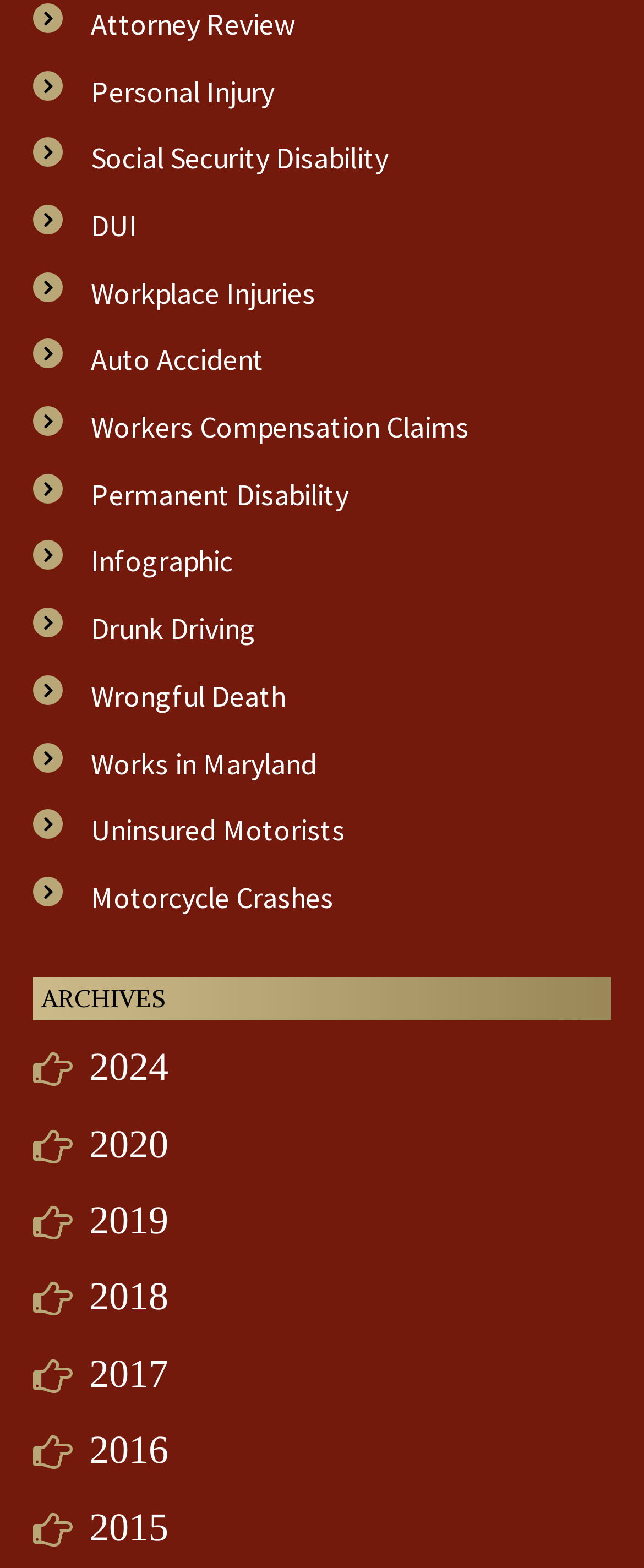Determine the bounding box coordinates of the area to click in order to meet this instruction: "View Personal Injury page".

[0.141, 0.046, 0.426, 0.07]